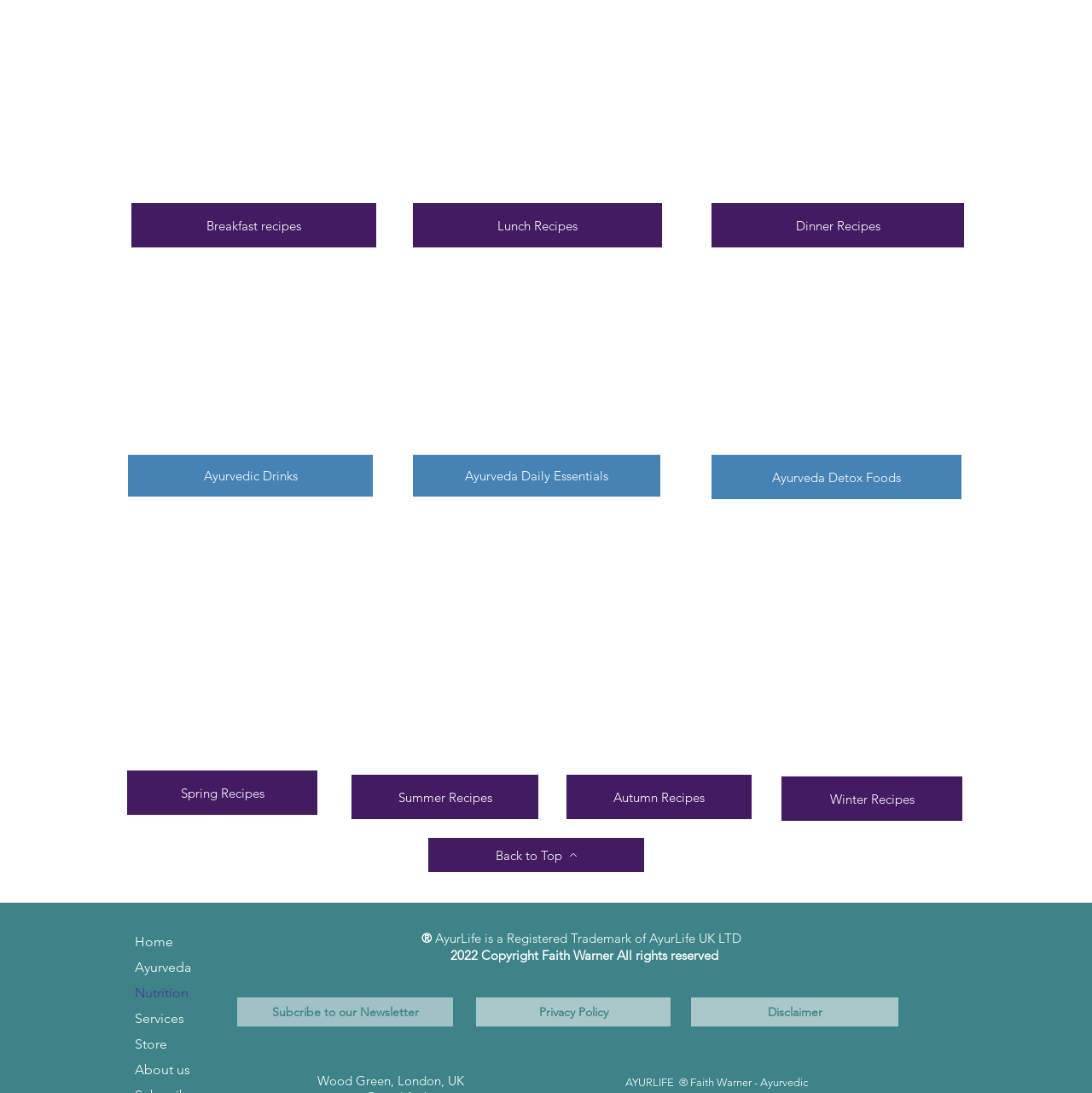Identify the bounding box coordinates for the element you need to click to achieve the following task: "Read about Ayurveda Detox Foods". The coordinates must be four float values ranging from 0 to 1, formatted as [left, top, right, bottom].

[0.652, 0.416, 0.88, 0.457]